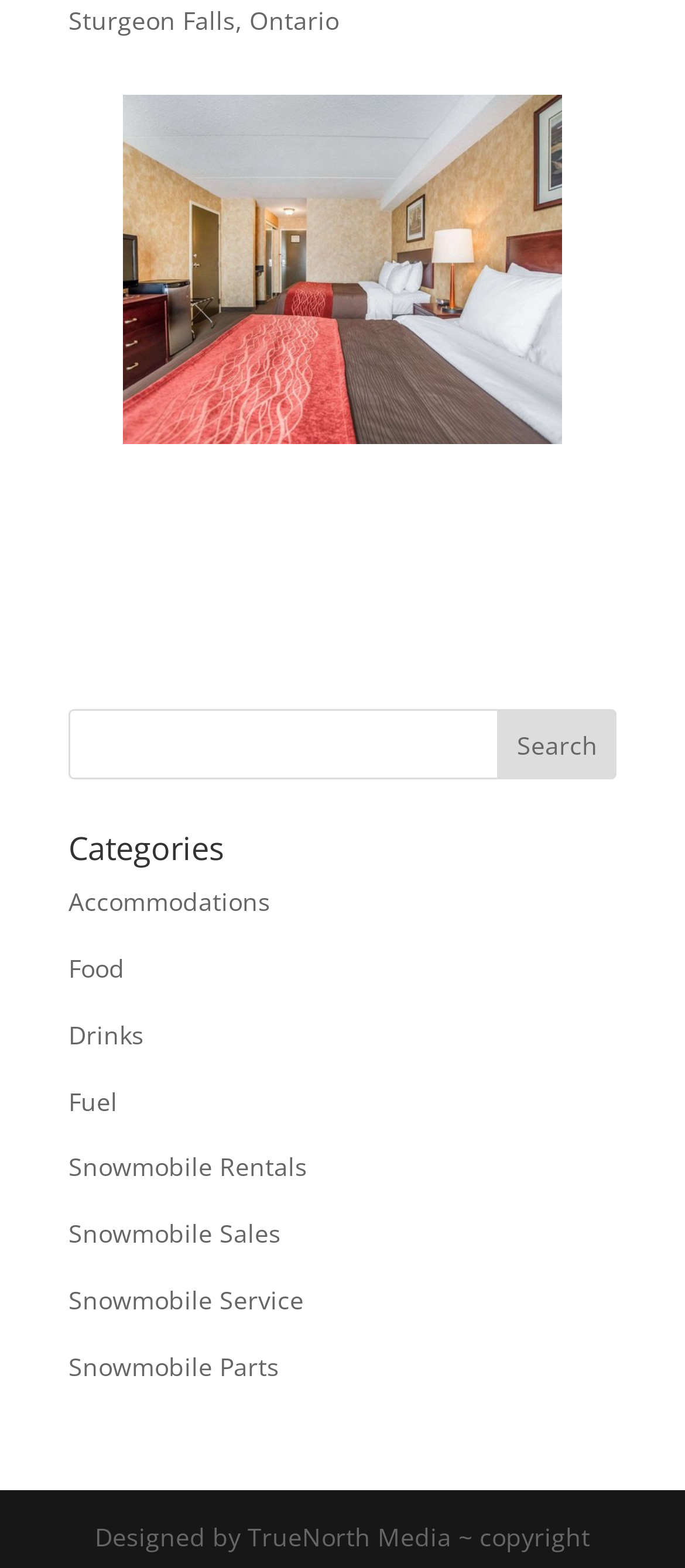What is the default location?
Based on the visual content, answer with a single word or a brief phrase.

Ontario